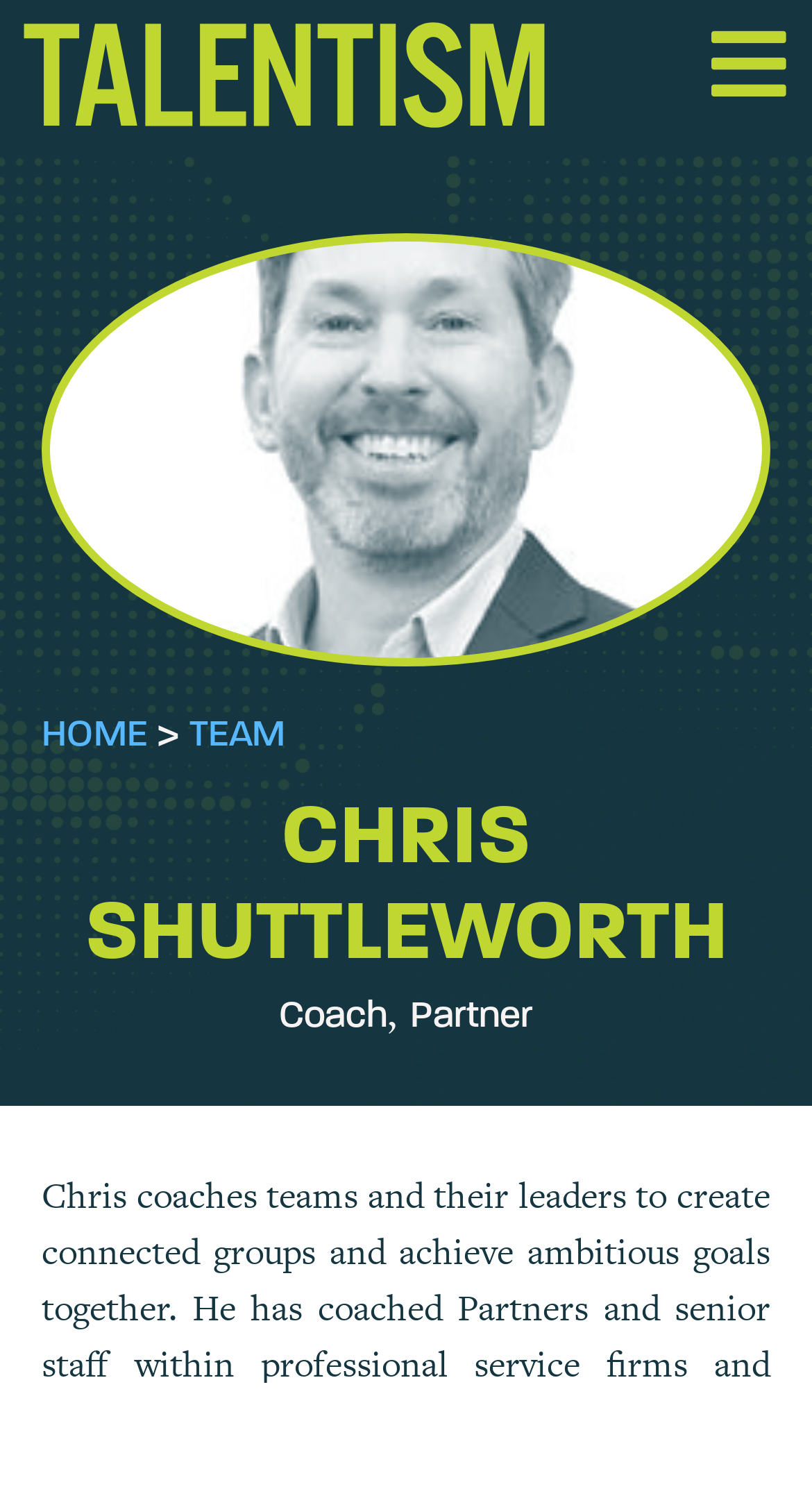Produce an extensive caption that describes everything on the webpage.

The webpage is about Chris Shuttleworth, a coach and partner at Talentism. At the top left of the page, there are two links, one of which is not labeled. On the top right, there is another link, also unlabeled. 

Below these links, there is a navigation menu with three links: "HOME", "TEAM", and a separator in between the first two links. The "HOME" link is located at the left, and the "TEAM" link is to its right.

The main content of the page is a heading that reads "CHRIS SHUTTLEWORTH", which spans almost the entire width of the page. Below this heading, there are four lines of text. The first line reads "Coach, Partner", and the second line is a brief description of Chris's coaching services, stating that he coaches teams and their leaders to achieve ambitious goals together.